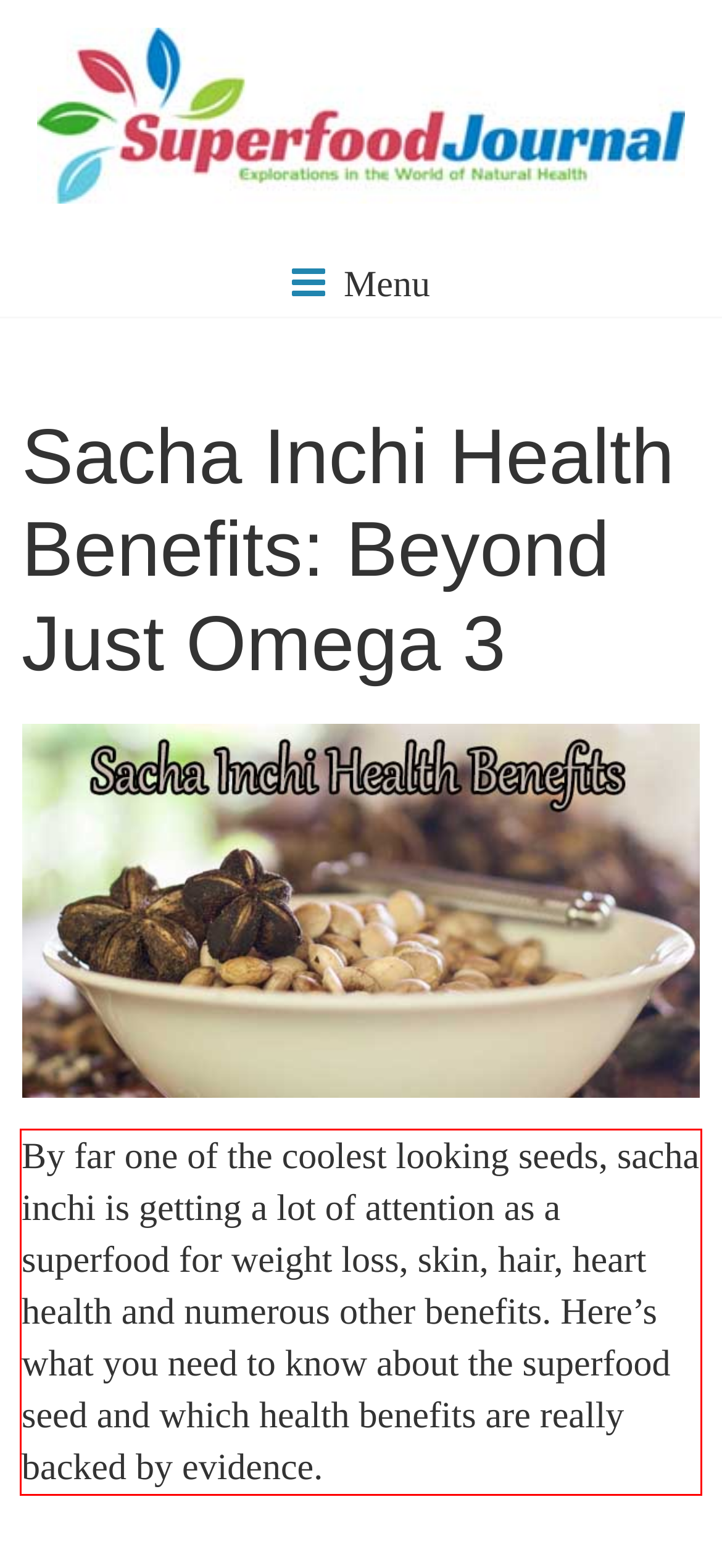The screenshot provided shows a webpage with a red bounding box. Apply OCR to the text within this red bounding box and provide the extracted content.

By far one of the coolest looking seeds, sacha inchi is getting a lot of attention as a superfood for weight loss, skin, hair, heart health and numerous other benefits. Here’s what you need to know about the superfood seed and which health benefits are really backed by evidence.